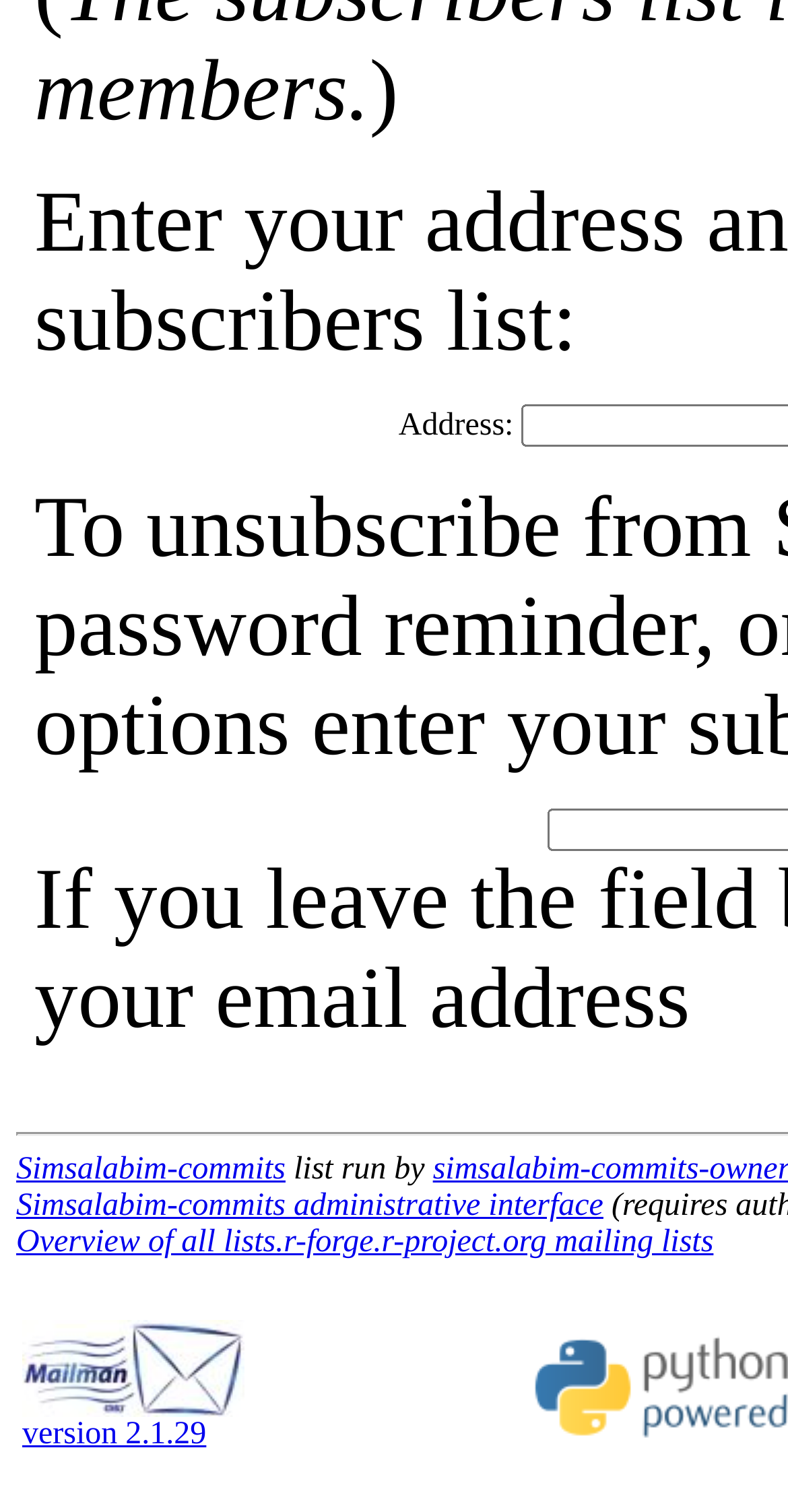How many links are there at the top of the page?
Look at the image and respond to the question as thoroughly as possible.

I found the answer by counting the number of link elements at the top of the page, which are 'Simsalabim-commits', 'list run by', and 'Simsalabim-commits administrative interface'.